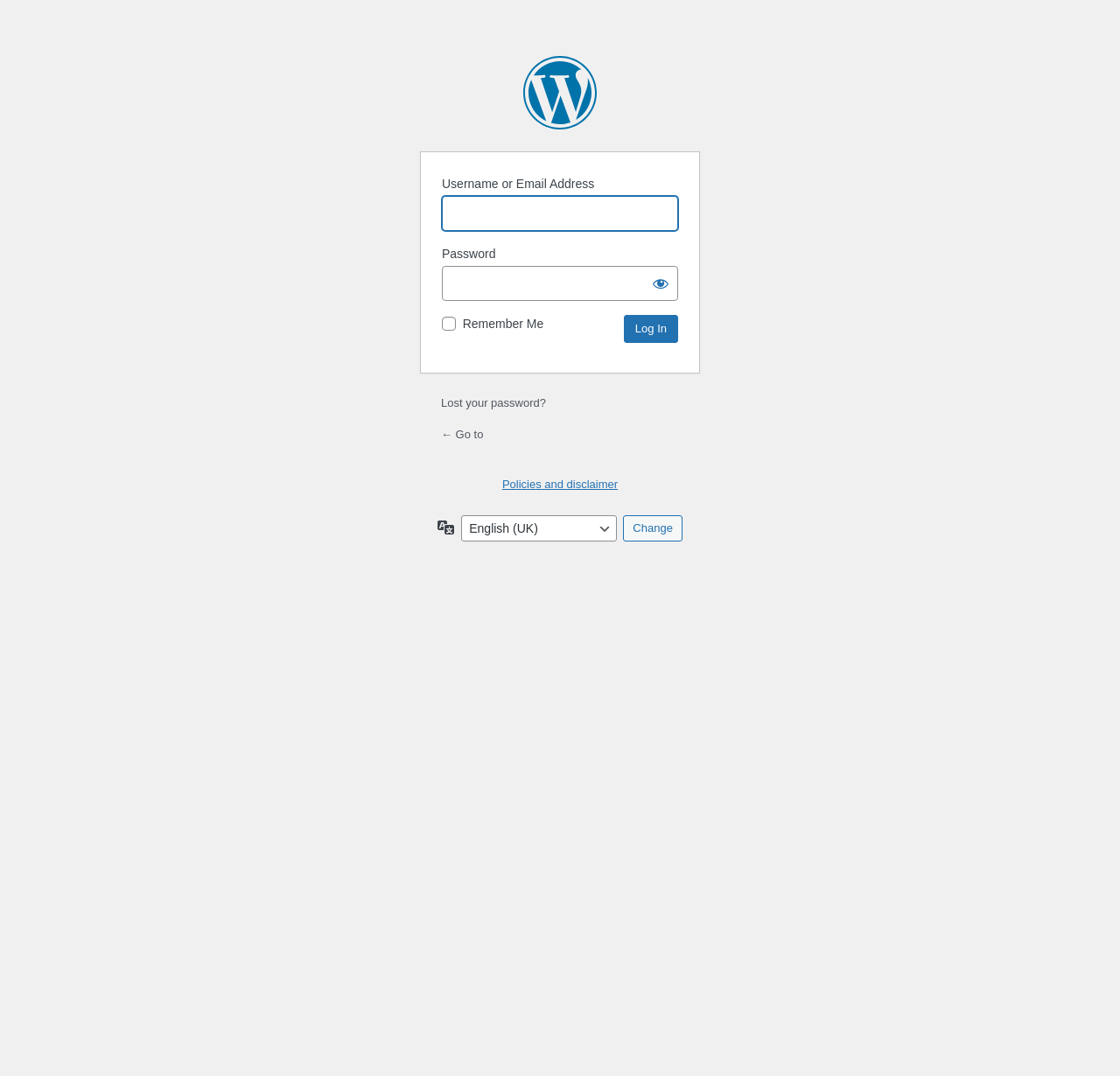Specify the bounding box coordinates of the area that needs to be clicked to achieve the following instruction: "Enter username or email address".

[0.395, 0.182, 0.605, 0.215]